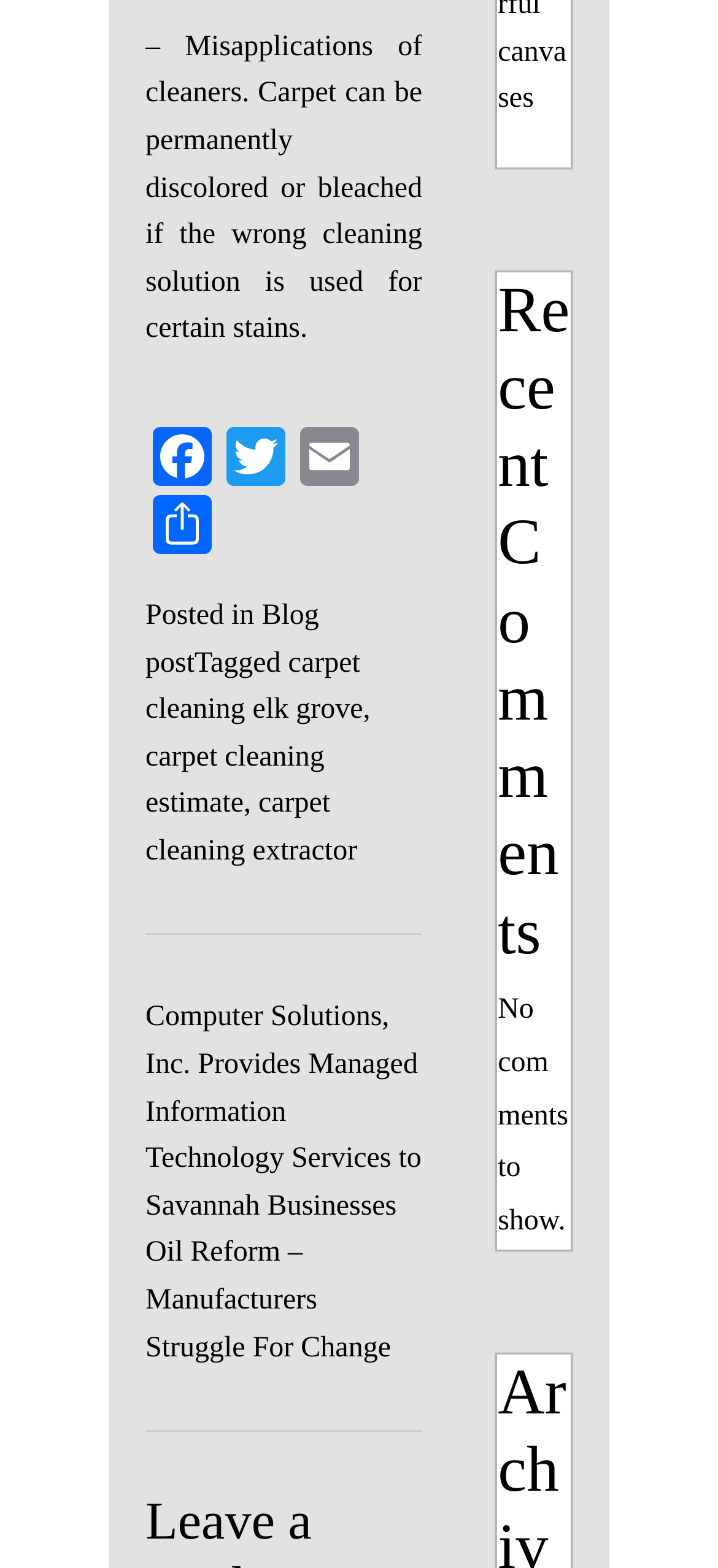Find the bounding box coordinates corresponding to the UI element with the description: "Facebook". The coordinates should be formatted as [left, top, right, bottom], with values as floats between 0 and 1.

[0.203, 0.272, 0.305, 0.316]